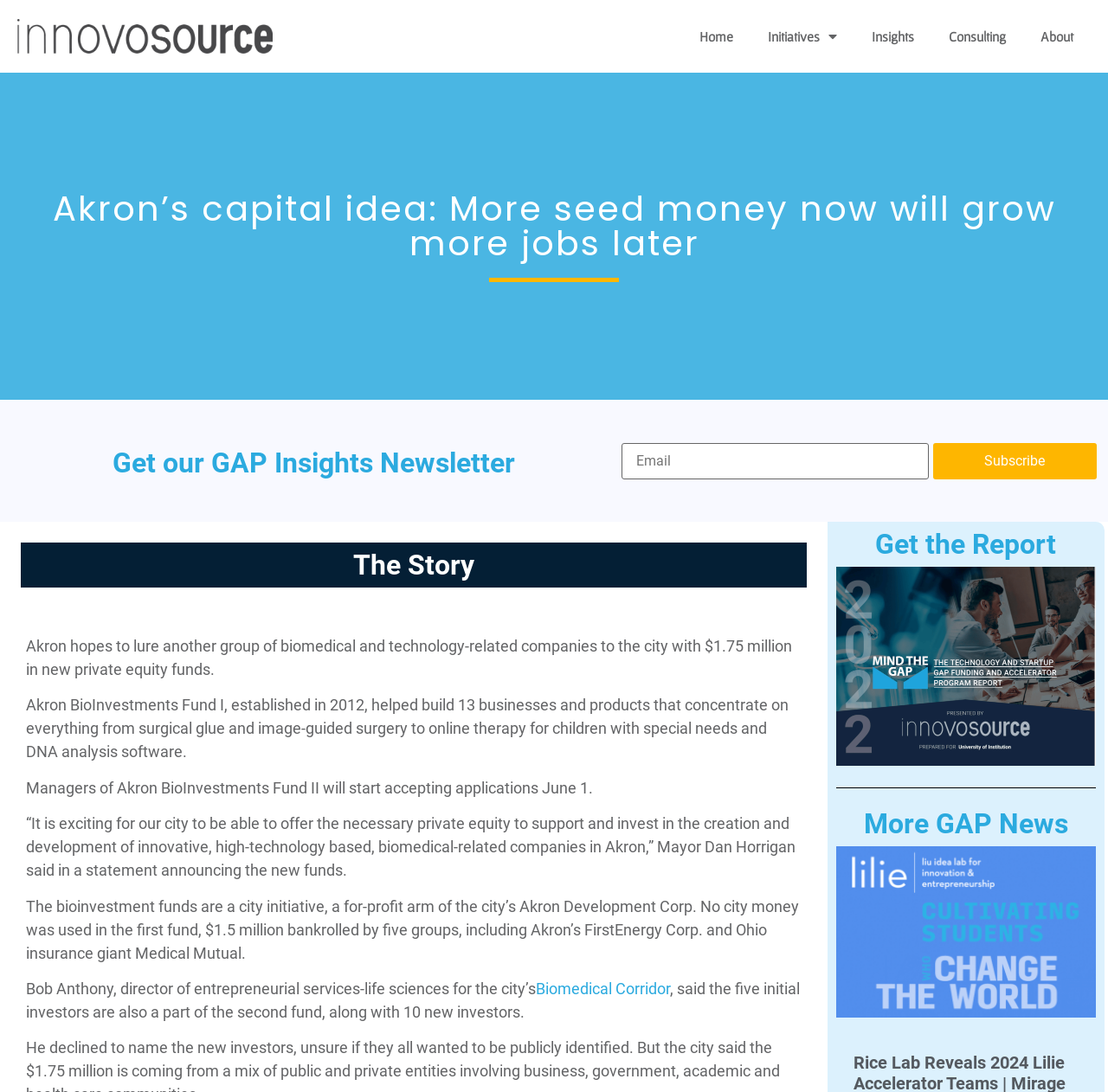Who is the director of entrepreneurial services-life sciences for the city’s?
Answer the question with a single word or phrase by looking at the picture.

Bob Anthony